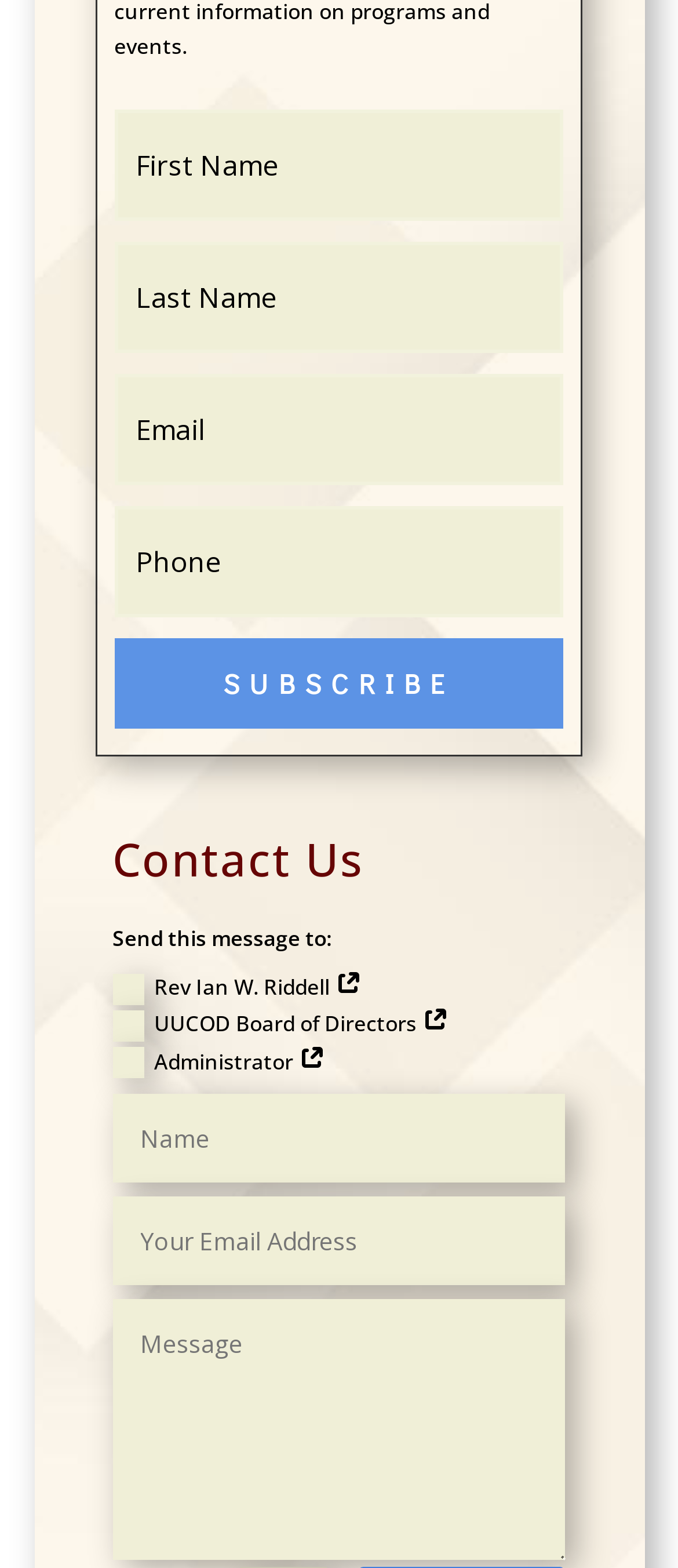Determine the bounding box coordinates of the clickable element to complete this instruction: "Share this article". Provide the coordinates in the format of four float numbers between 0 and 1, [left, top, right, bottom].

None